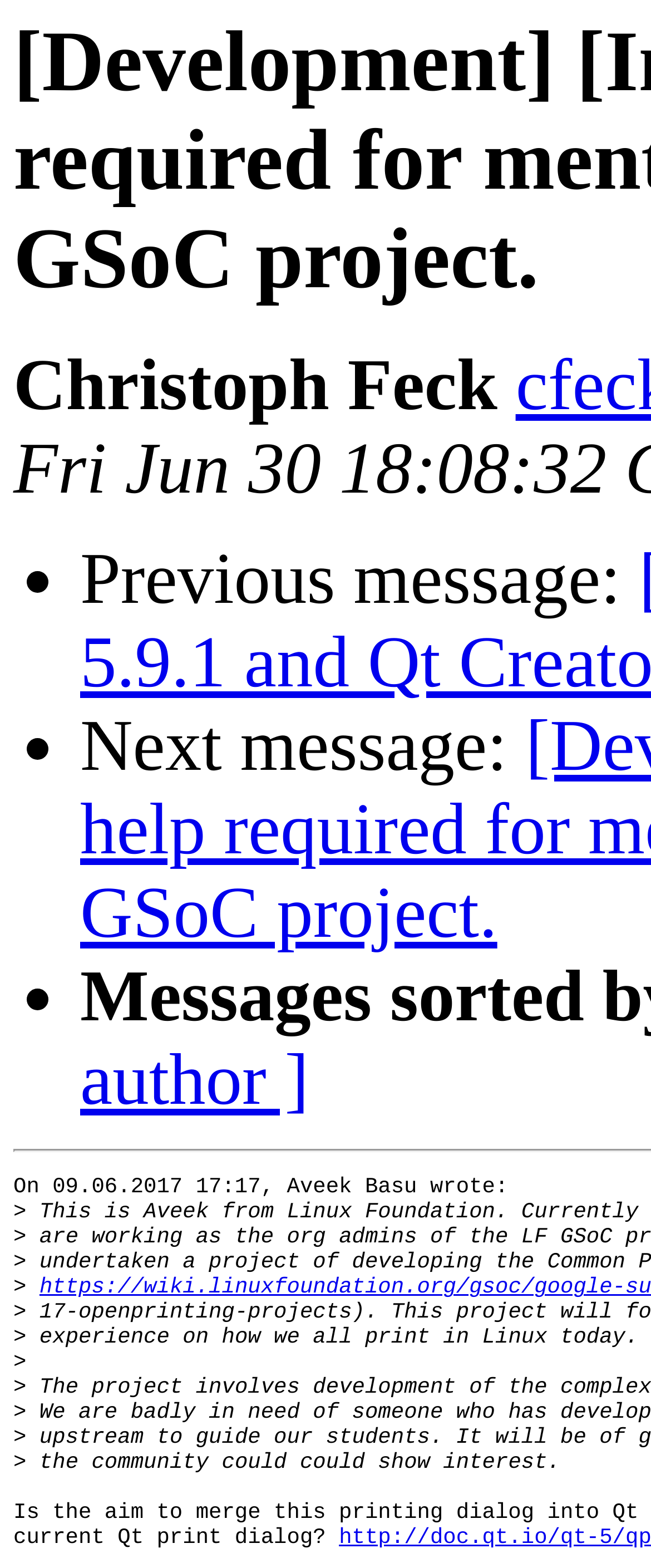Analyze the image and provide a detailed answer to the question: What is the purpose of the community?

The purpose of the community can be understood from the text 'the community could could show interest.' which implies that the community is intended to show interest in a particular topic or project.